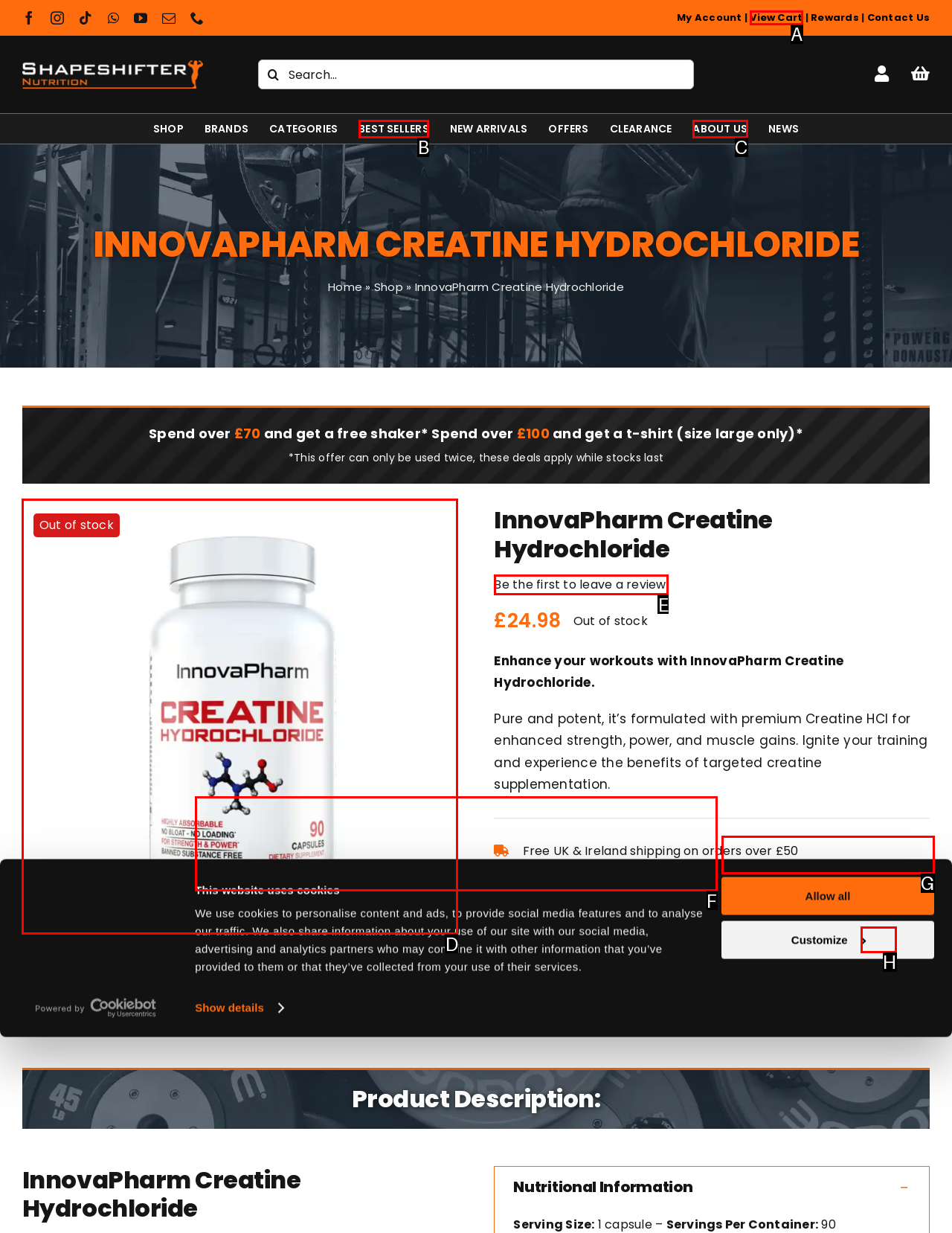From the given choices, determine which HTML element matches the description: View Cart. Reply with the appropriate letter.

A